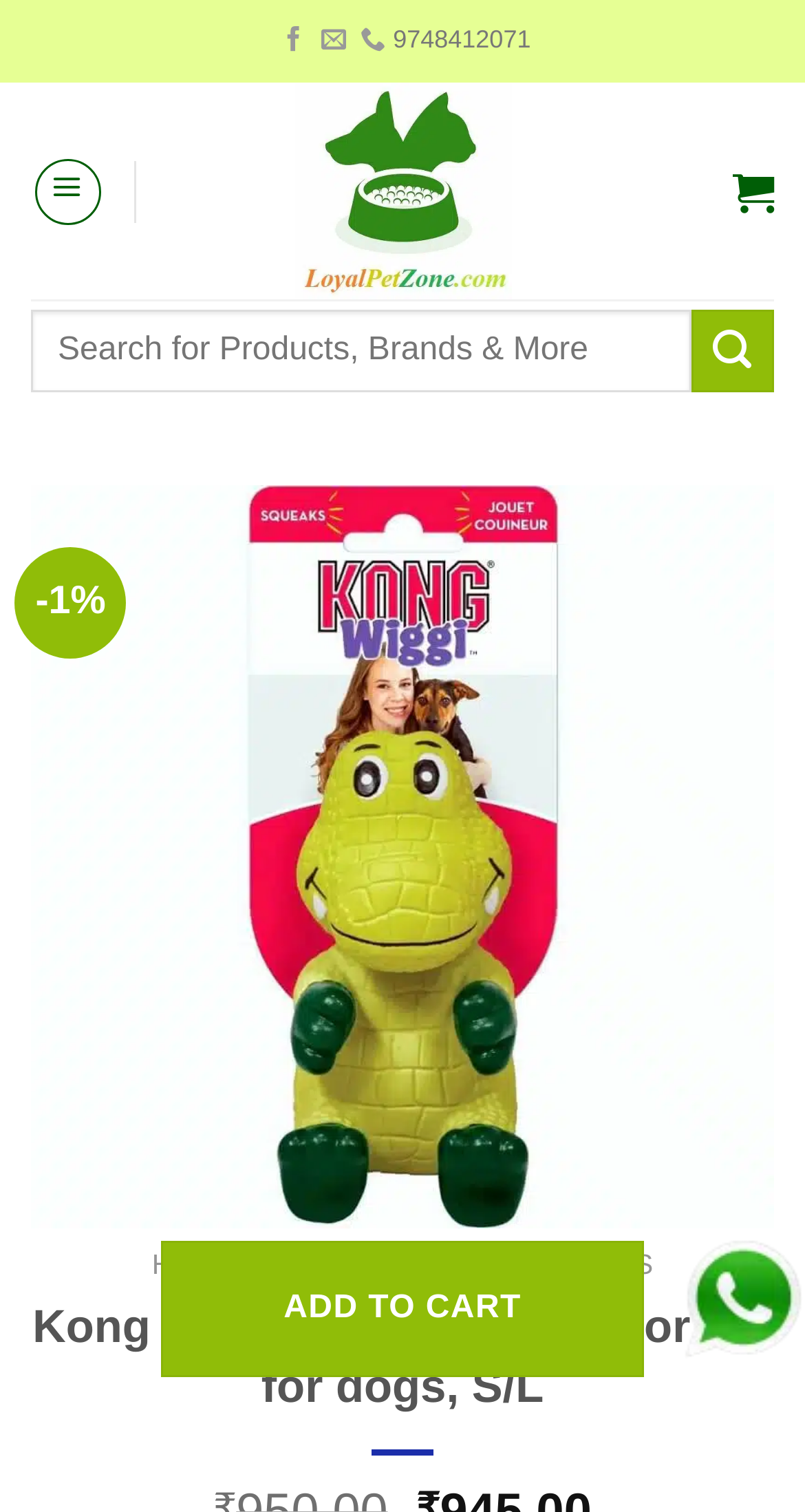What is the name of the website?
Based on the image, answer the question with as much detail as possible.

I found the name of the website by looking at the top-left section of the webpage, where there is a link with the text 'LoyalPetZone' and an image with the same name.